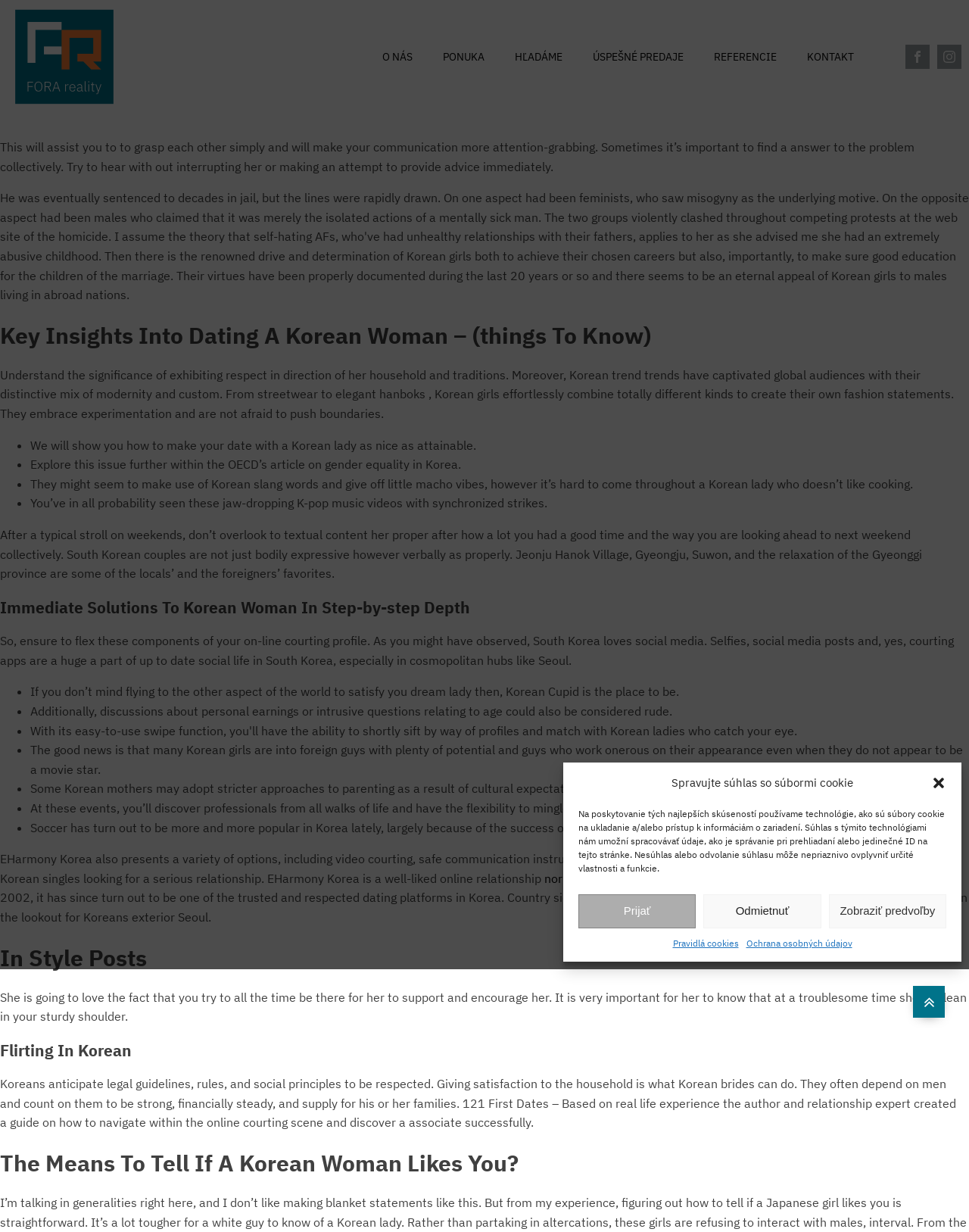Locate the bounding box coordinates of the region to be clicked to comply with the following instruction: "Read the article on gender equality in Korea". The coordinates must be four float numbers between 0 and 1, in the form [left, top, right, bottom].

[0.031, 0.371, 0.476, 0.383]